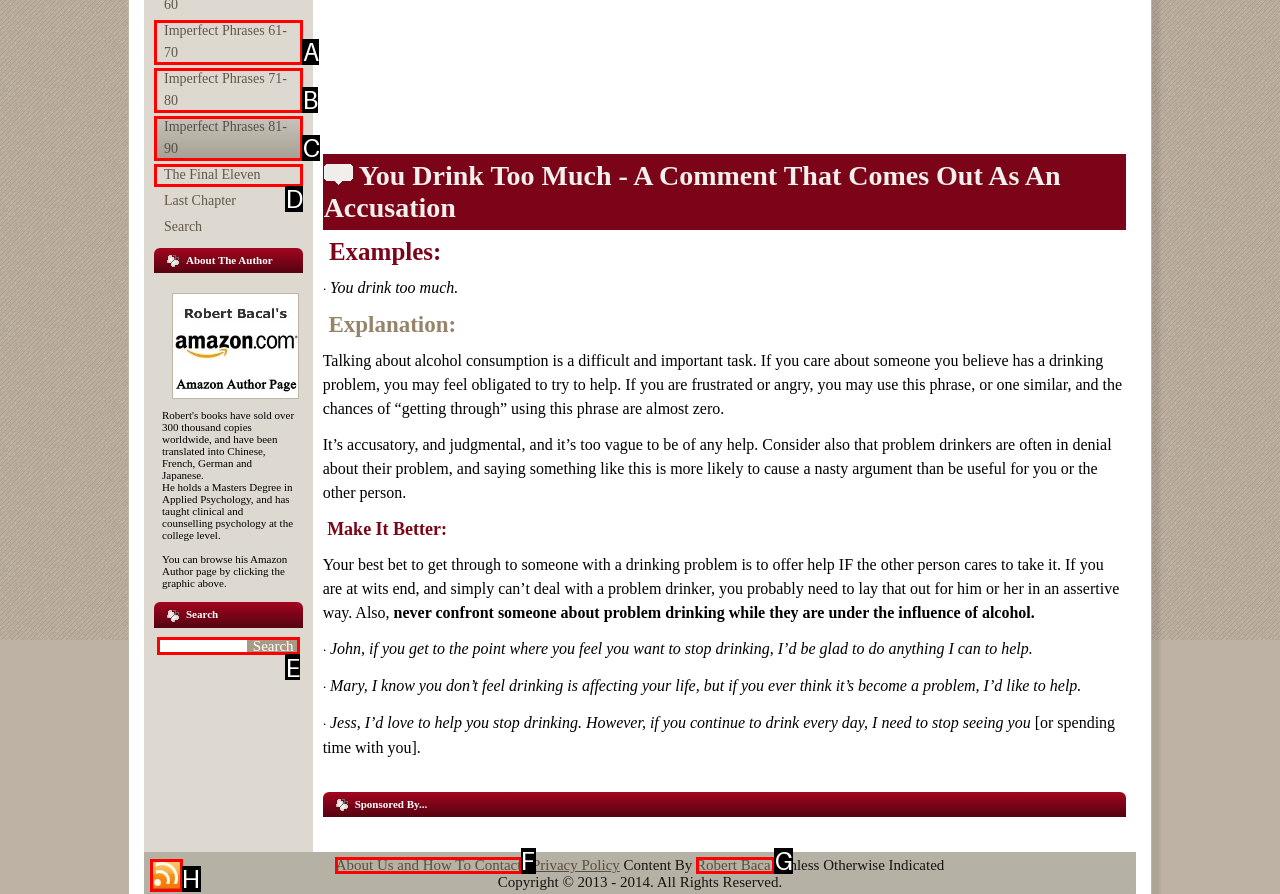Select the letter that aligns with the description: Imperfect Phrases 61-70. Answer with the letter of the selected option directly.

A